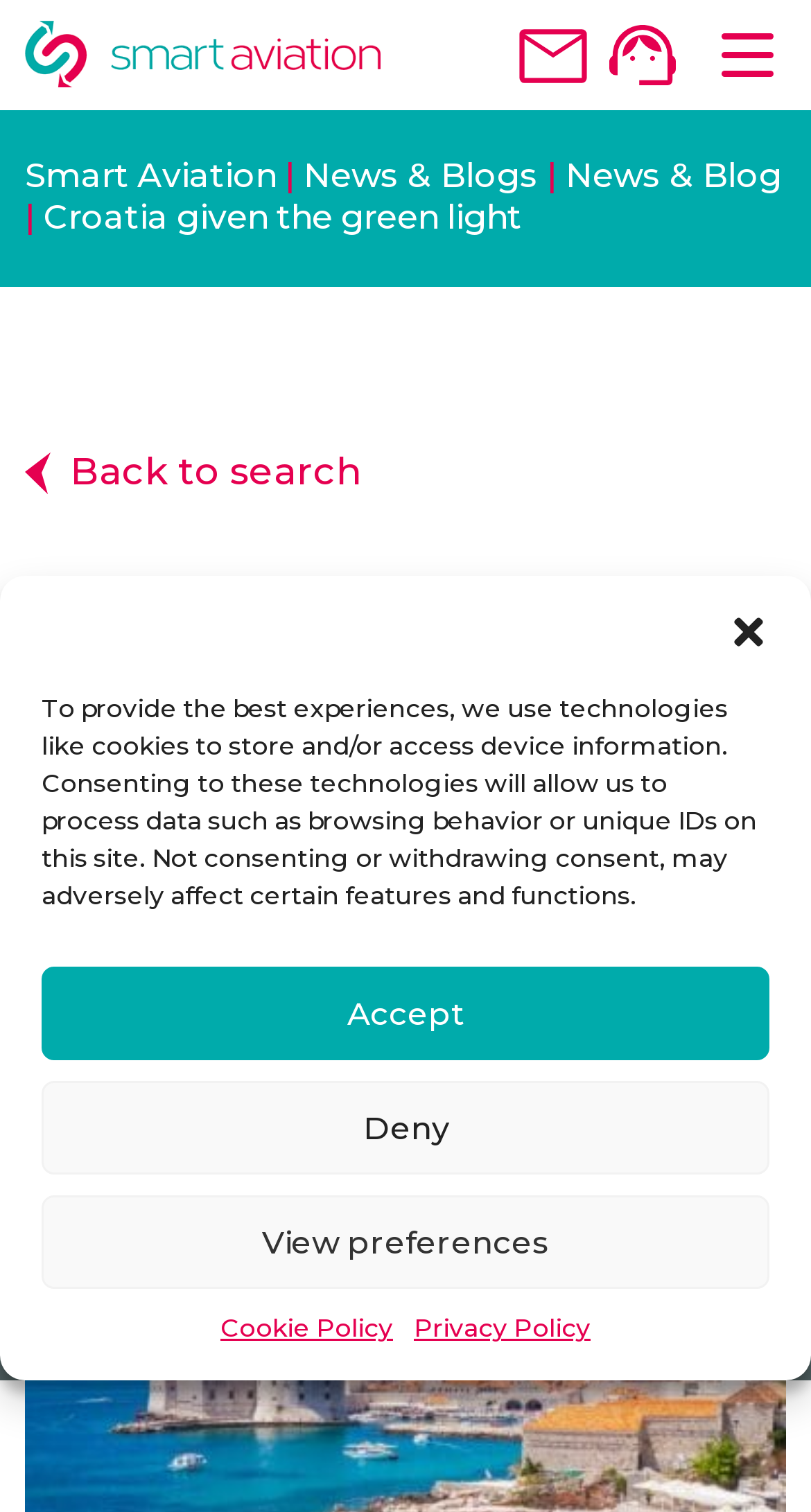Indicate the bounding box coordinates of the element that must be clicked to execute the instruction: "Toggle navigation". The coordinates should be given as four float numbers between 0 and 1, i.e., [left, top, right, bottom].

[0.859, 0.0, 0.969, 0.059]